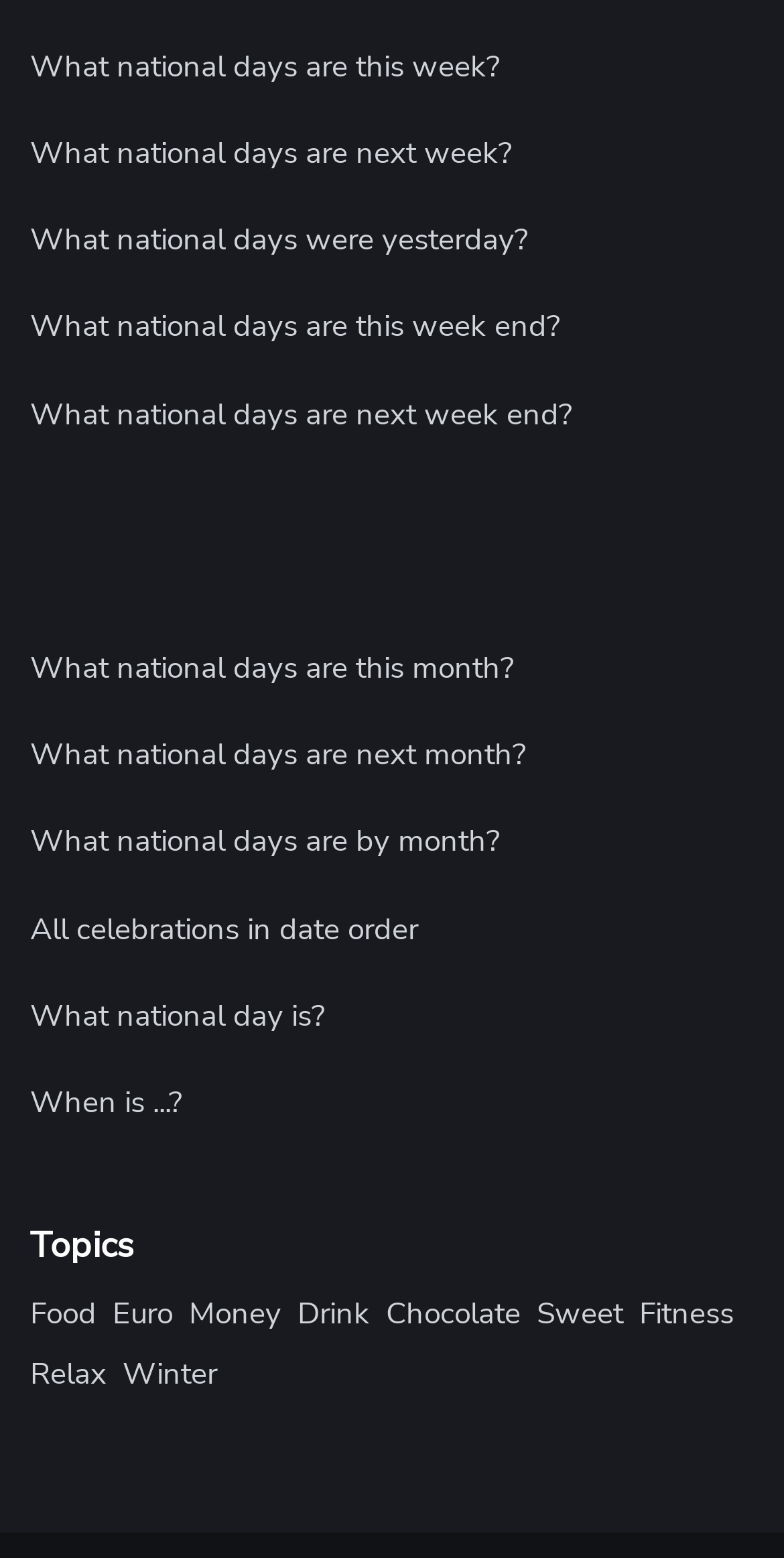Pinpoint the bounding box coordinates of the area that must be clicked to complete this instruction: "Learn about national days related to food".

[0.038, 0.83, 0.123, 0.855]